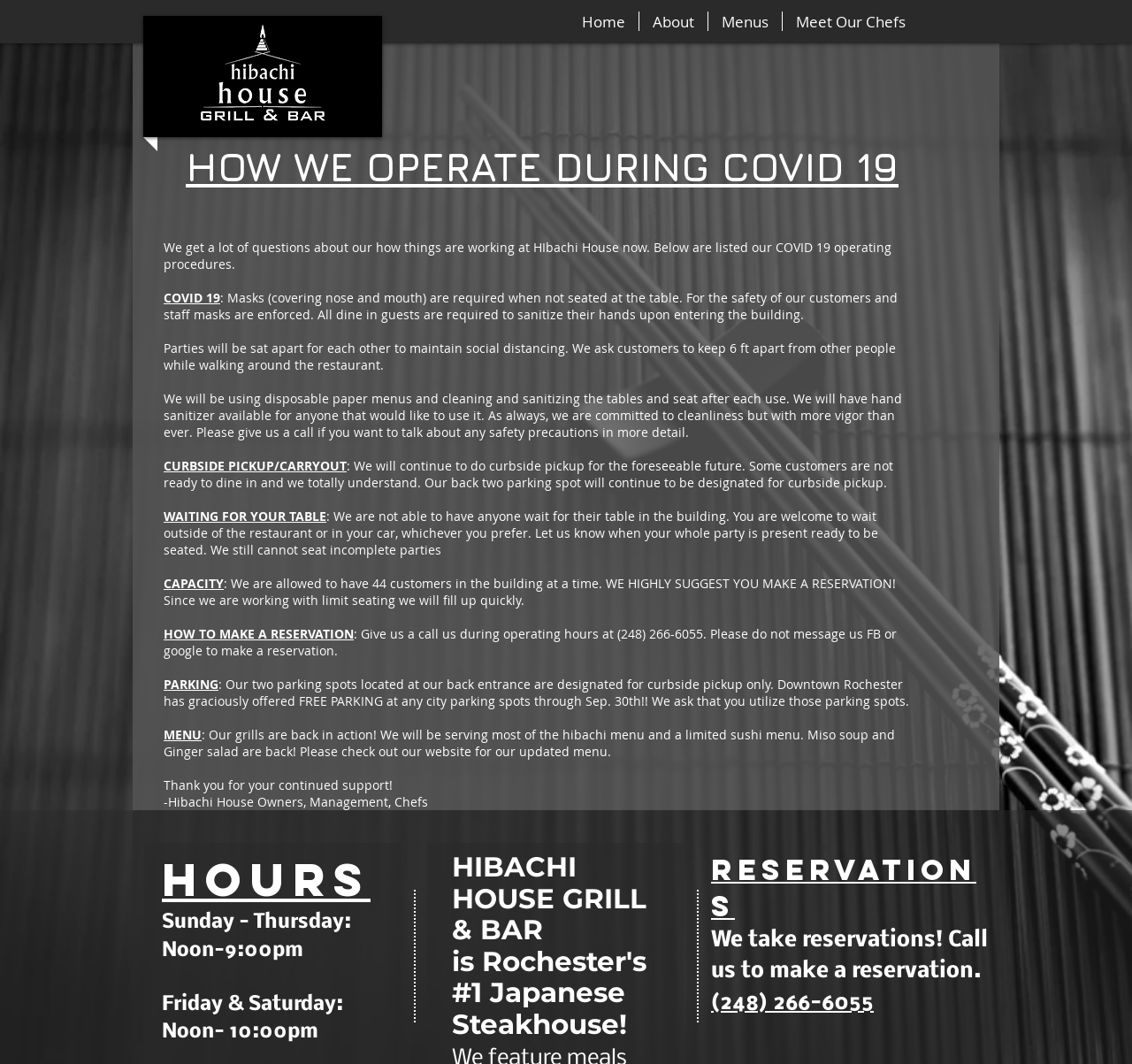How many customers are allowed in the building at a time?
Please provide a comprehensive answer based on the information in the image.

The webpage states that the restaurant is allowed to have 44 customers in the building at a time. This is mentioned in the section 'CAPACITY' where it says 'We are allowed to have 44 customers in the building at a time.' This is likely a measure to maintain social distancing and prevent overcrowding.